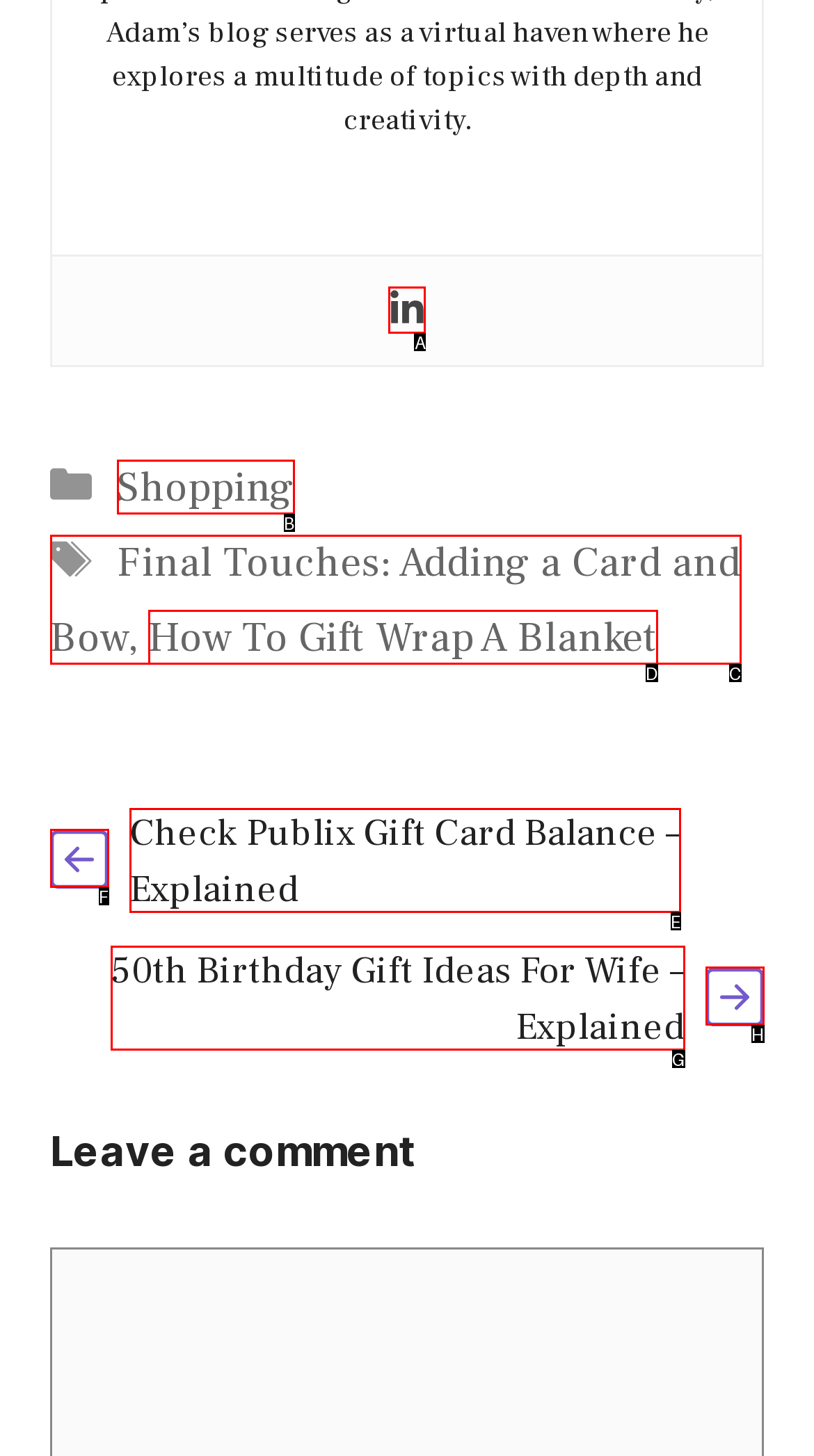To achieve the task: Click on the Linkedin link, indicate the letter of the correct choice from the provided options.

A